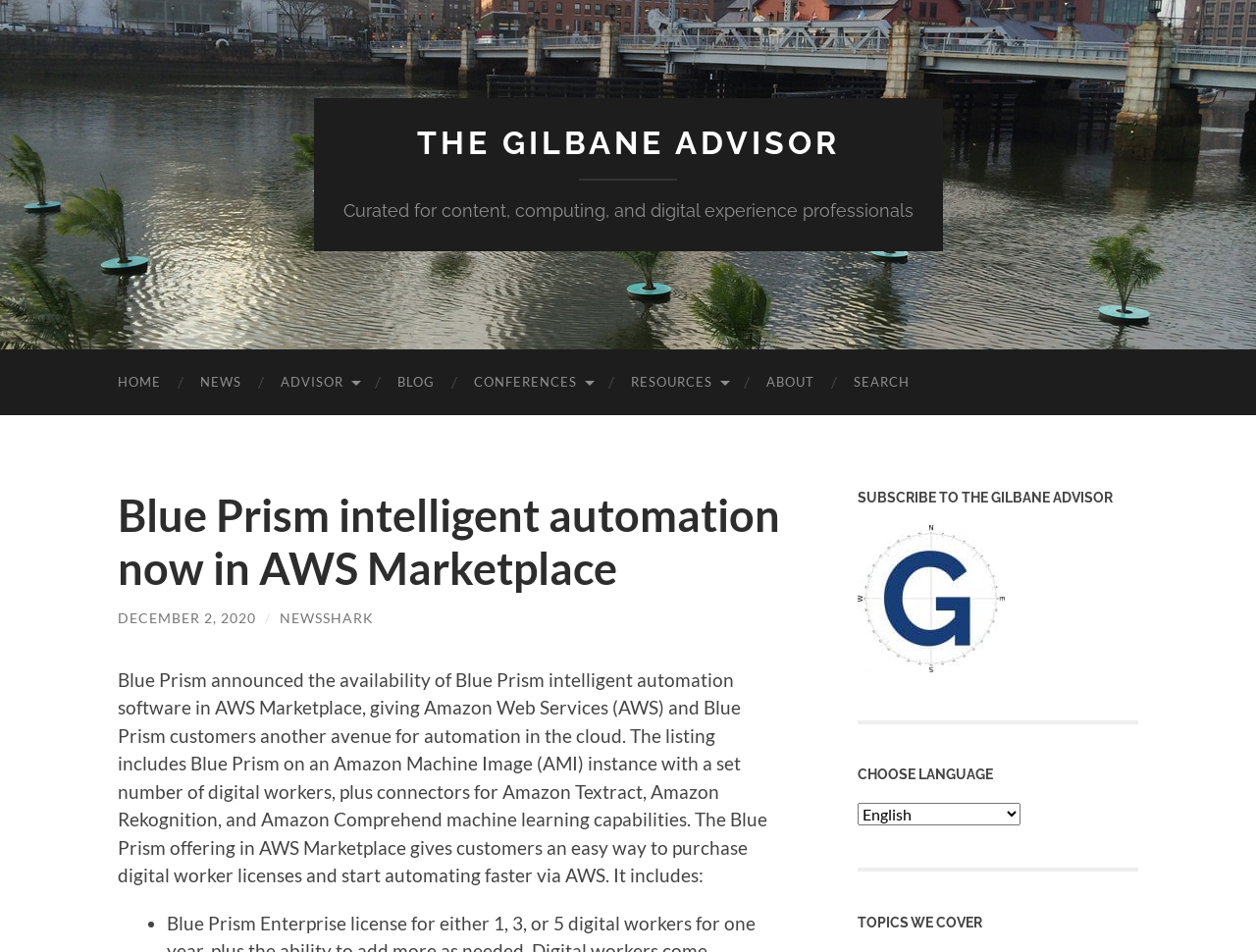Please determine the bounding box of the UI element that matches this description: Conferences. The coordinates should be given as (top-left x, top-left y, bottom-right x, bottom-right y), with all values between 0 and 1.

[0.362, 0.367, 0.487, 0.436]